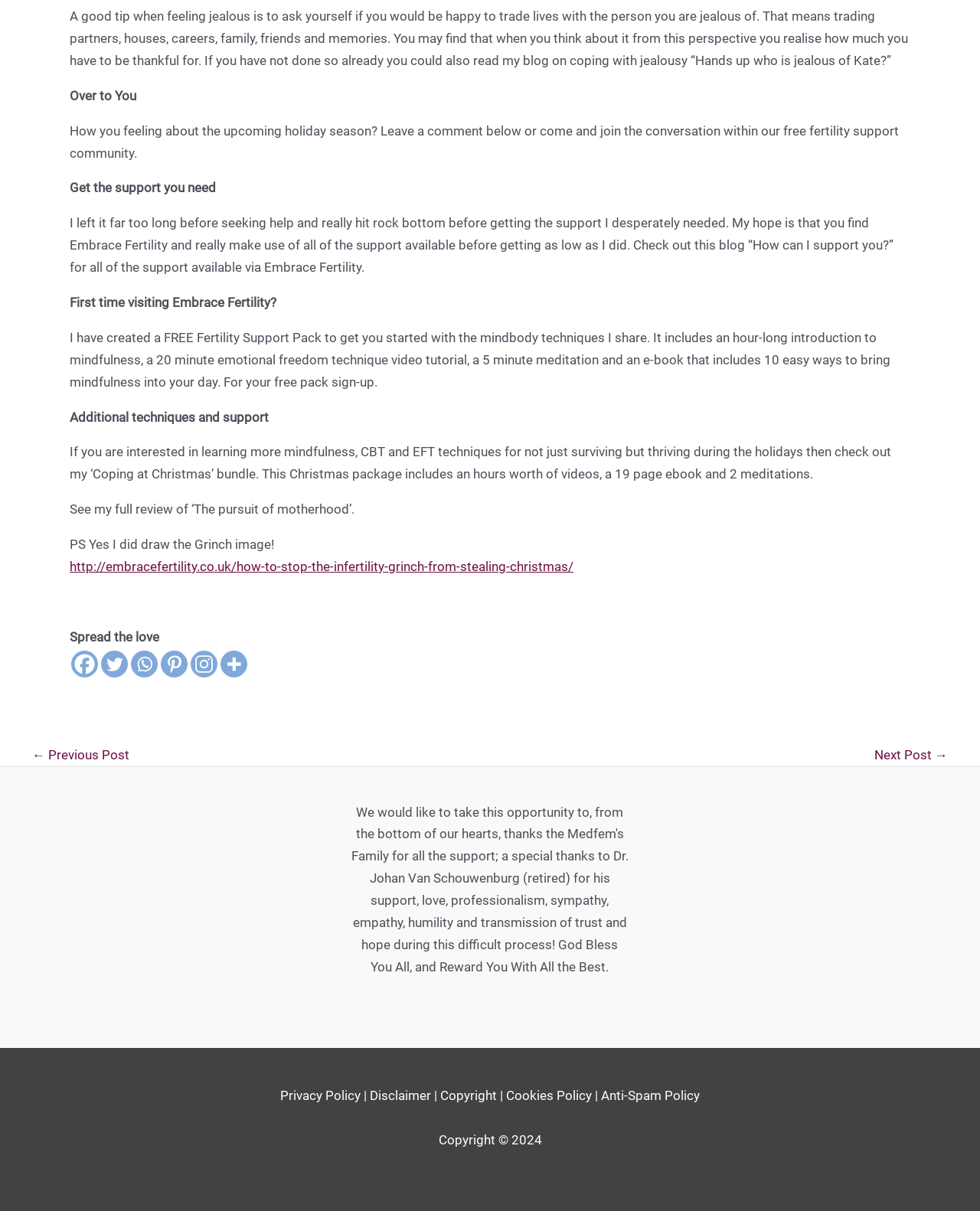Specify the bounding box coordinates of the element's area that should be clicked to execute the given instruction: "Check out the previous post". The coordinates should be four float numbers between 0 and 1, i.e., [left, top, right, bottom].

[0.033, 0.618, 0.132, 0.629]